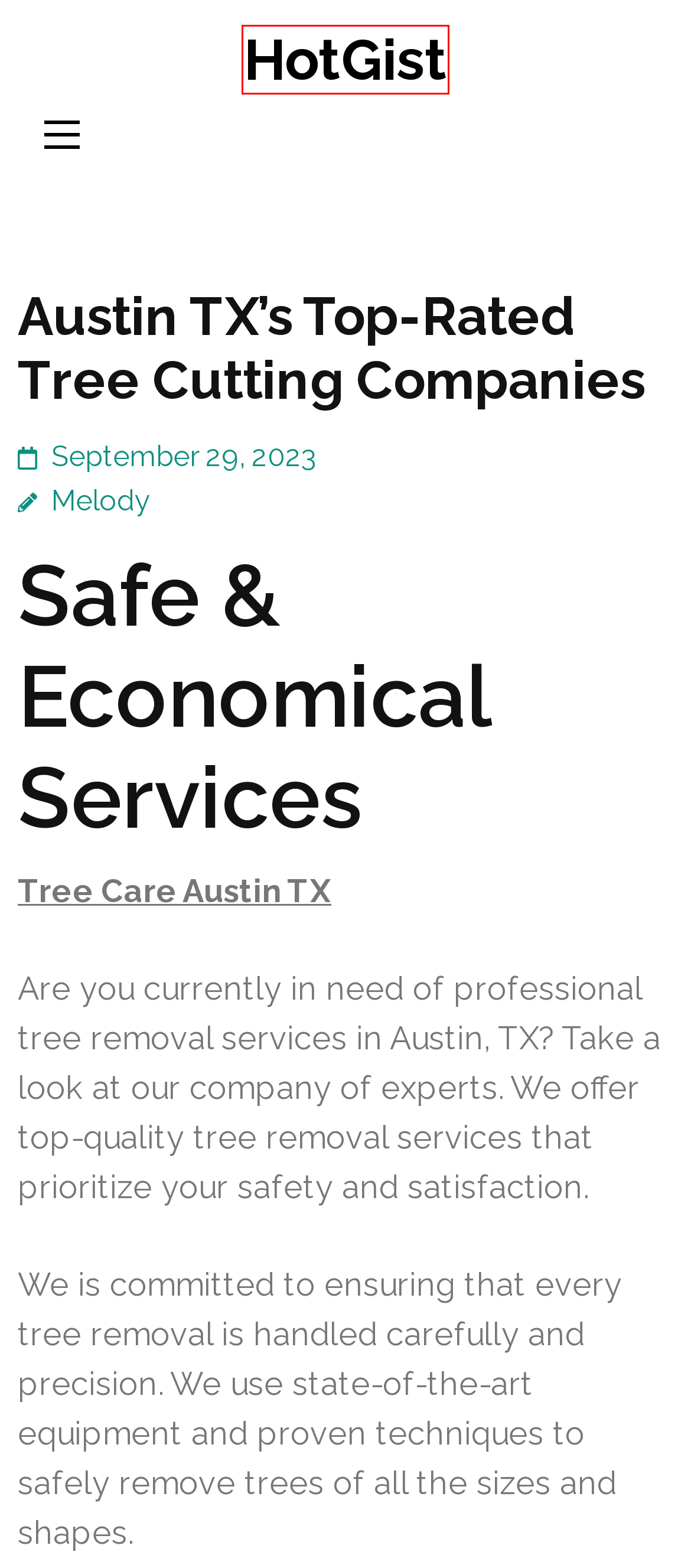You are looking at a screenshot of a webpage with a red bounding box around an element. Determine the best matching webpage description for the new webpage resulting from clicking the element in the red bounding box. Here are the descriptions:
A. October 2023 – HotGist
B. Home Repair & Services – HotGist
C. May 2023 – HotGist
D. Arts & Entertainment – HotGist
E. Emergency Tree Removal & Pruning Service in Austin, TX | Wild Oak Tree Service
F. HotGist
G. Melody – HotGist
H. Boost Modesto Website Performance with Marketing1on1 CRO – HotGist

F